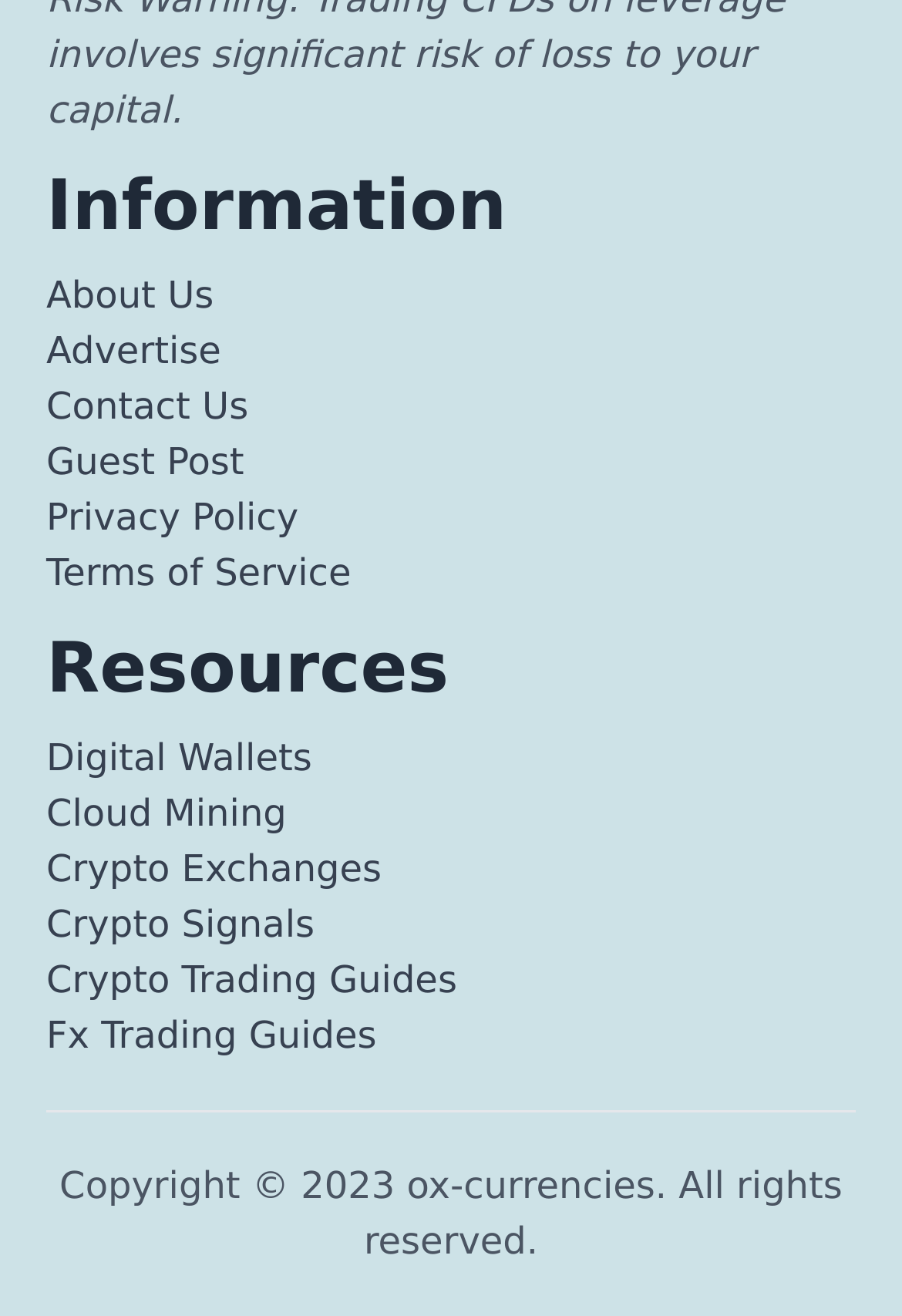Specify the bounding box coordinates of the element's region that should be clicked to achieve the following instruction: "Click on About Us". The bounding box coordinates consist of four float numbers between 0 and 1, in the format [left, top, right, bottom].

[0.051, 0.207, 0.237, 0.241]